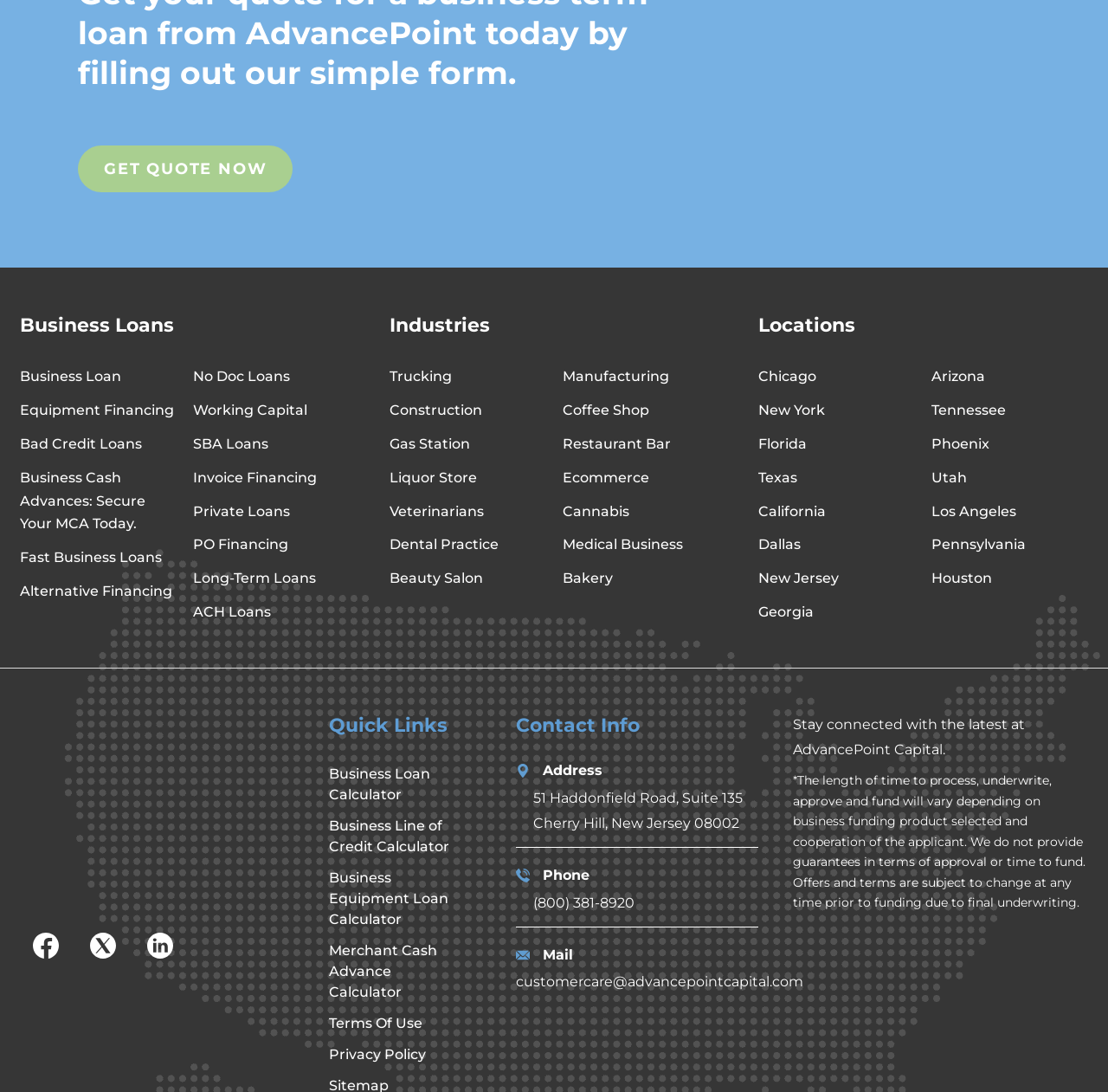Please find the bounding box coordinates of the section that needs to be clicked to achieve this instruction: "Click on 'Chicago'".

[0.685, 0.337, 0.737, 0.352]